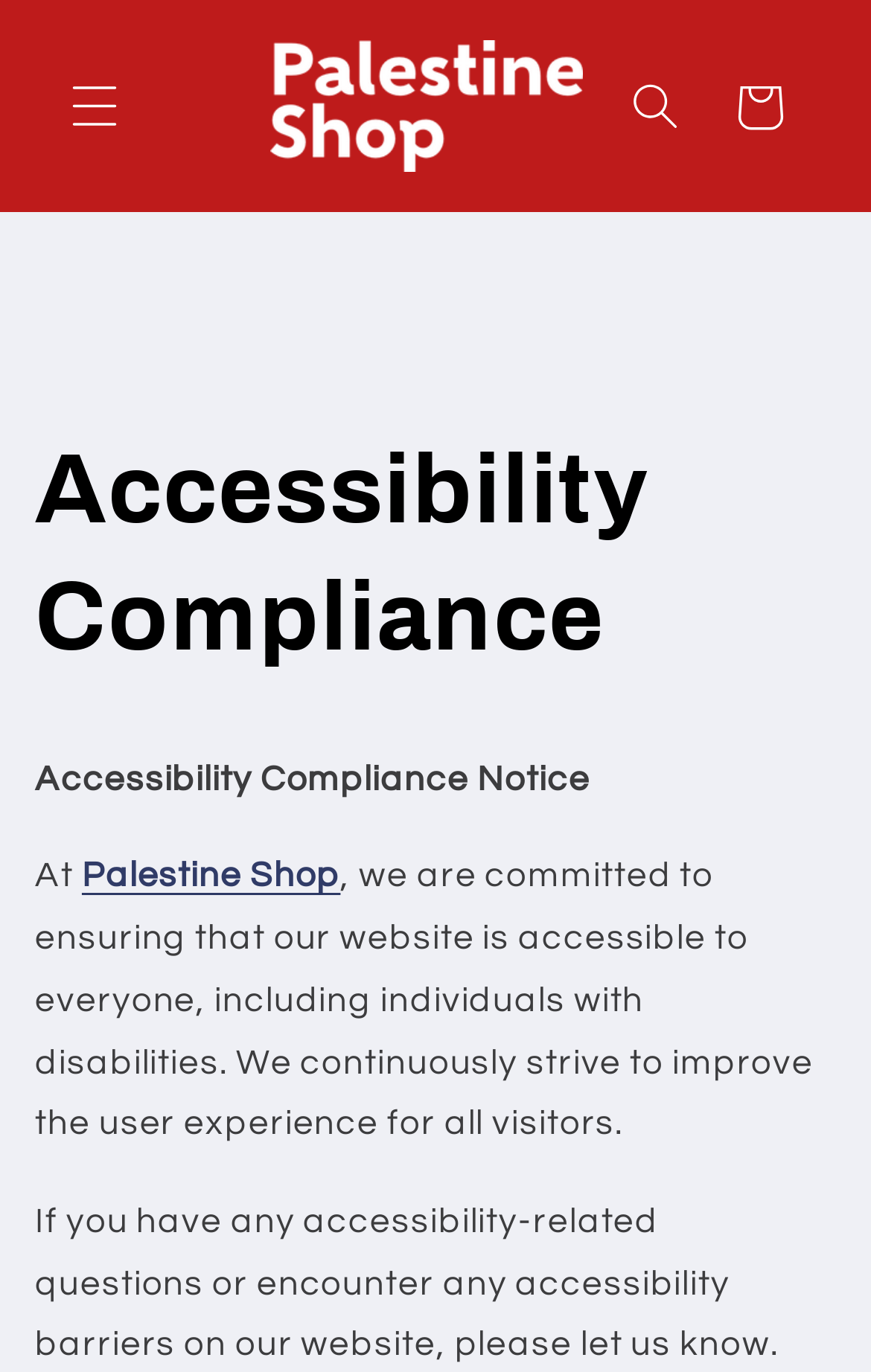Give the bounding box coordinates for this UI element: "Palestine Shop". The coordinates should be four float numbers between 0 and 1, arranged as [left, top, right, bottom].

[0.094, 0.625, 0.391, 0.651]